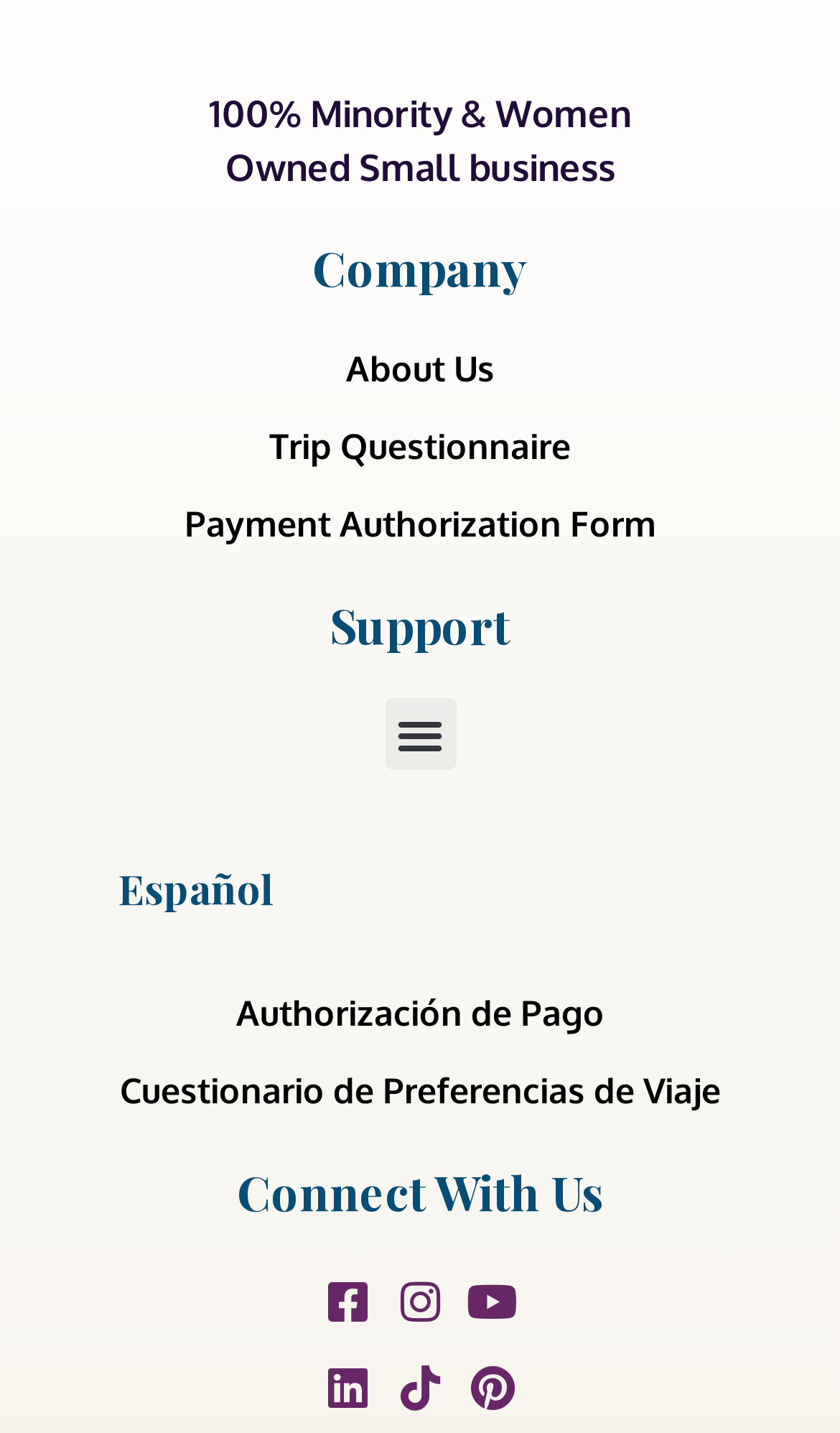Locate the bounding box of the UI element described by: "Trip Questionnaire" in the given webpage screenshot.

[0.321, 0.297, 0.679, 0.327]